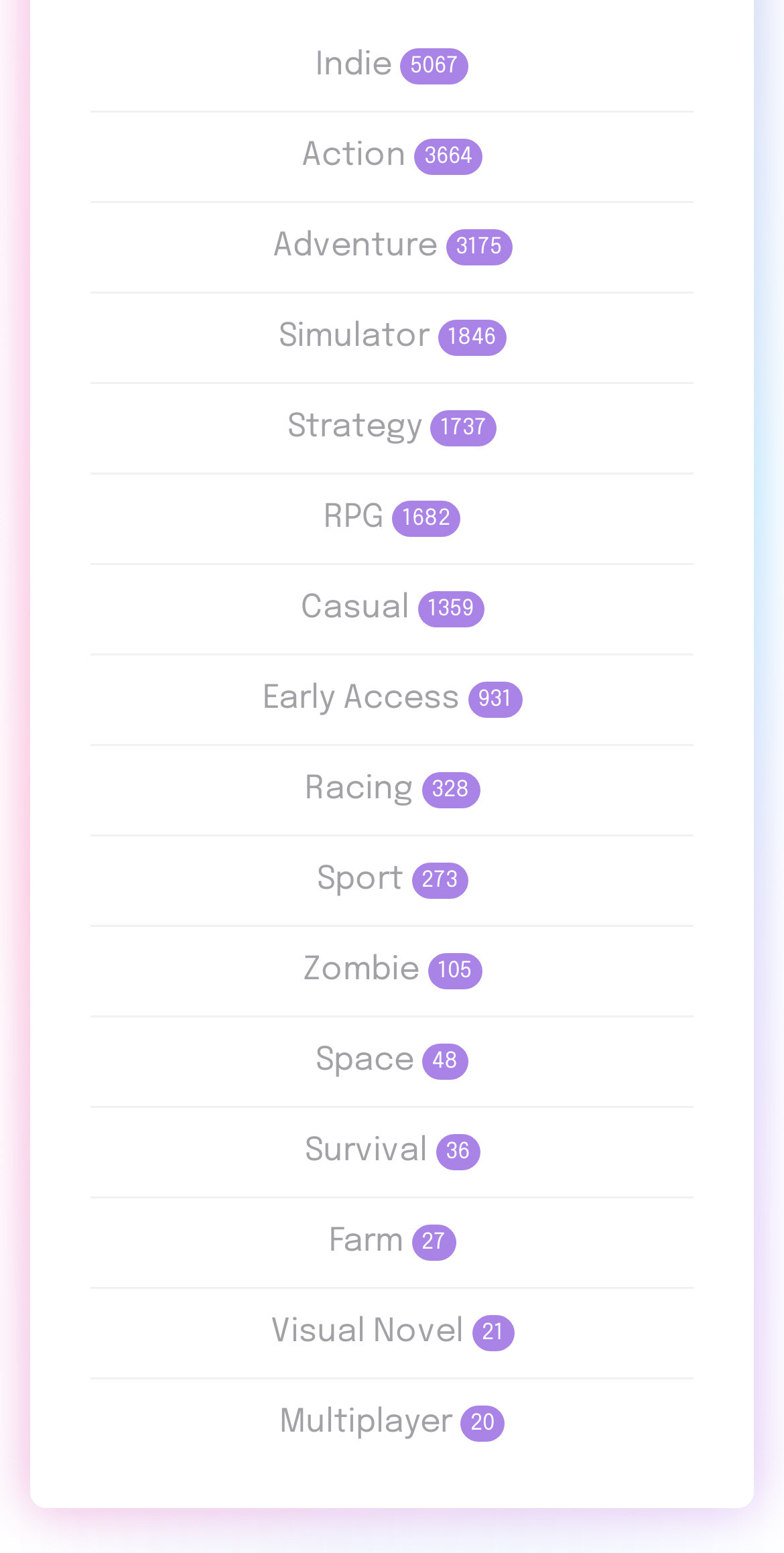What is the category with the least number of items?
Deliver a detailed and extensive answer to the question.

By analyzing the text of each link, I found that the link 'Farm 27' has the smallest number associated with it, which indicates that the category 'Farm' has the least number of items.